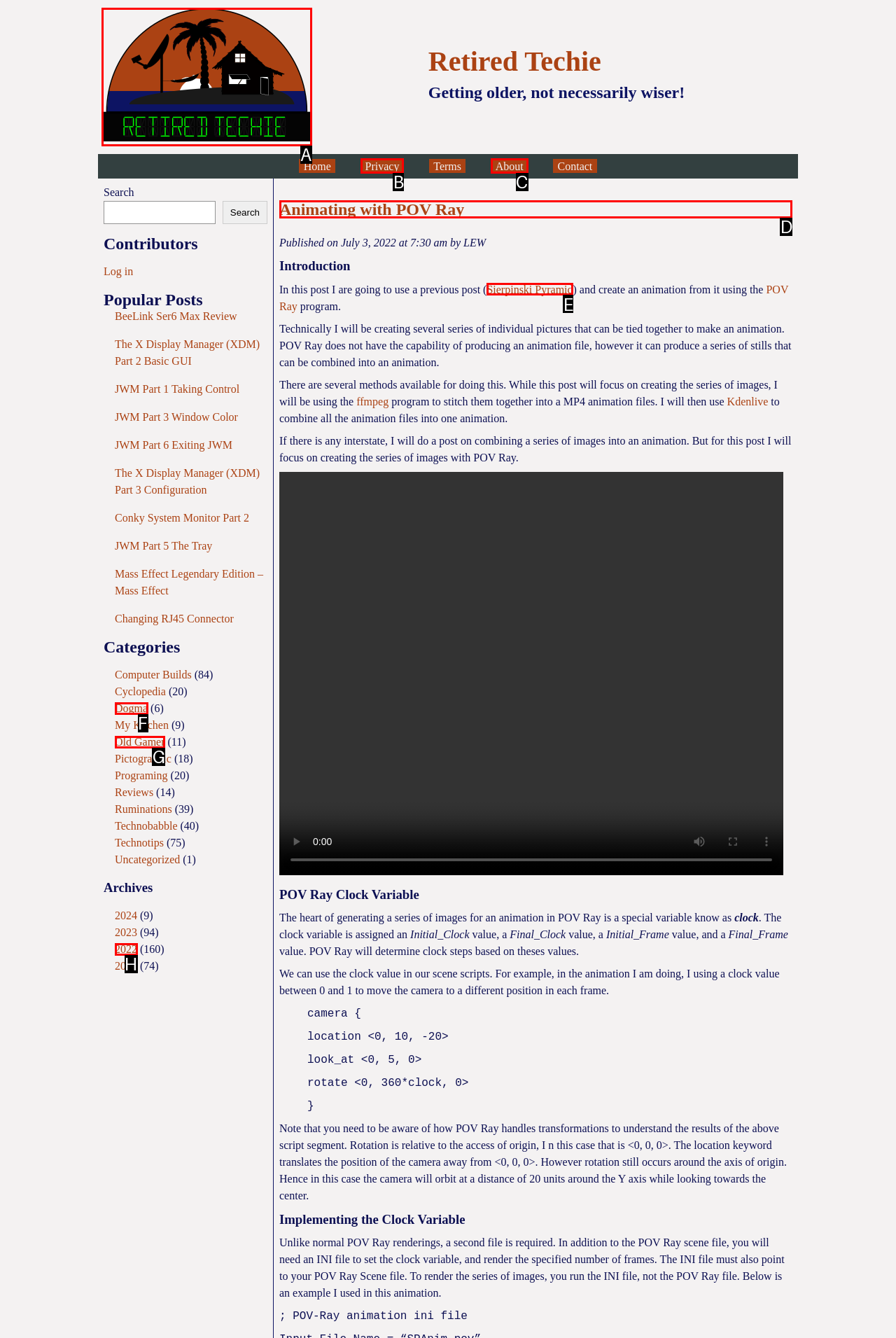Choose the letter that corresponds to the correct button to accomplish the task: Read the 'Animating with POV Ray' post
Reply with the letter of the correct selection only.

D